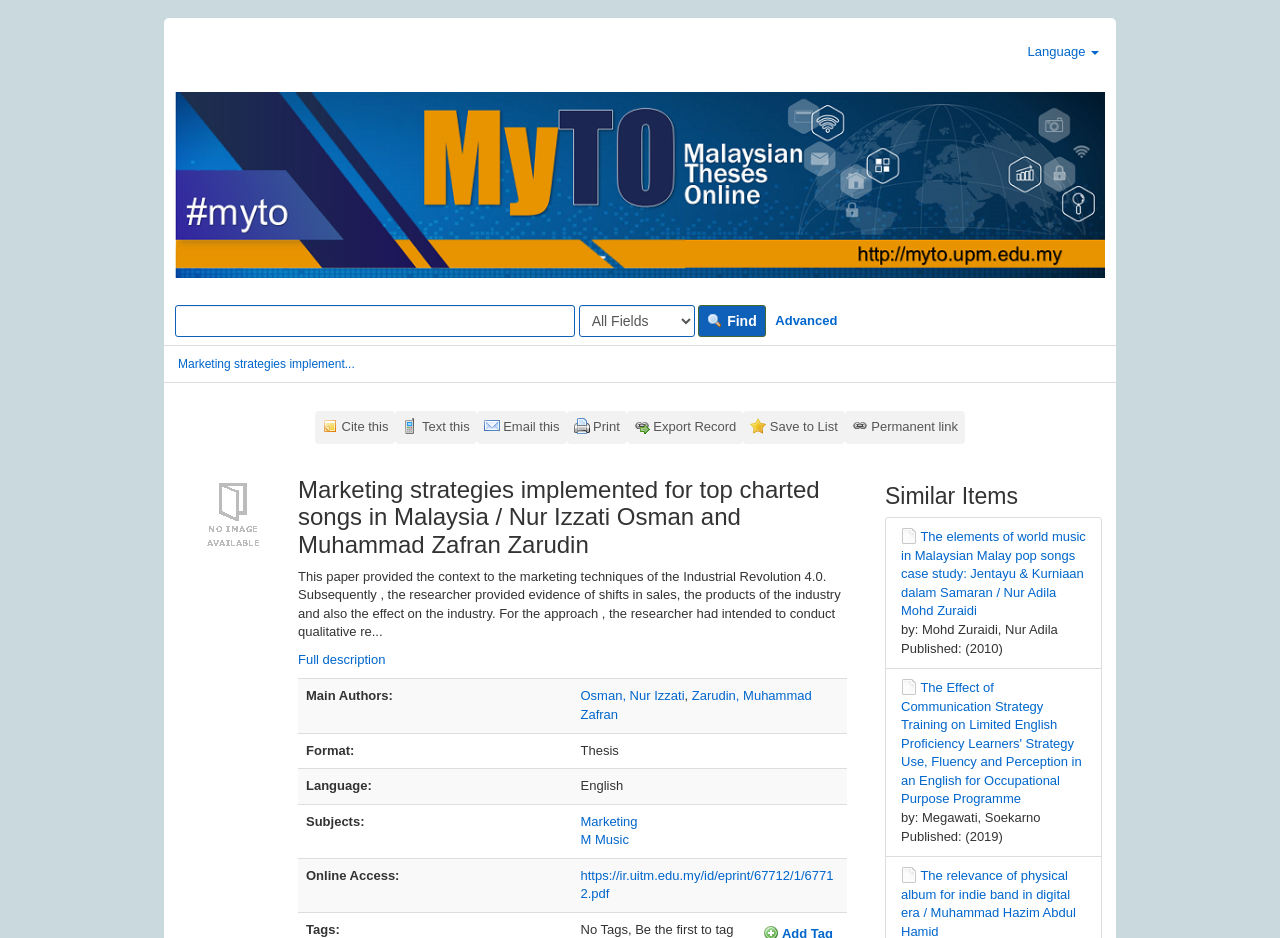What is the main topic of this webpage?
Examine the screenshot and reply with a single word or phrase.

Marketing strategies